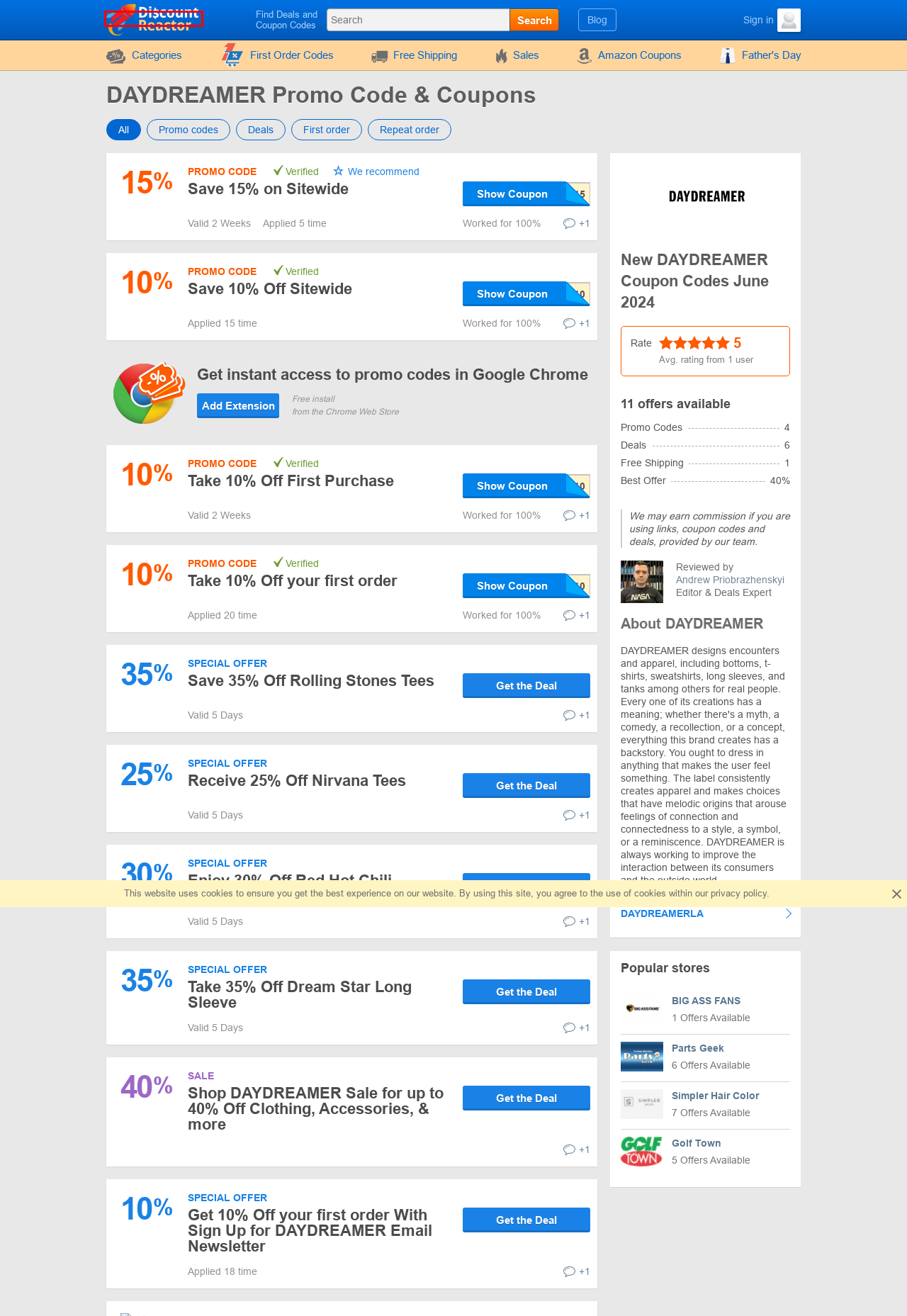With the provided screenshot showing a webpage and a red bounding box, determine which webpage description best fits the new page that appears after clicking the element inside the red box. Here are the options:
A. Free Shipping Codes & Deals June 2024 - DiscountReactor
B. BIG ASS FANS Promo Codes - June 2024 - DiscountReactor
C. Daydreamer LA Graphic Tees. Made in Los Angeles. Officially licensed– DAYDREAMER
D. Sale | DAYDREAMER
E. Shopping Tips
F. Daily Updated Amazon Coupons for June 2024 That Work!
G. Parts Geek Coupon Codes - $15 OFF in June 2024
H. DiscountReactor: New Coupons & Promo Codes for June 2024

H